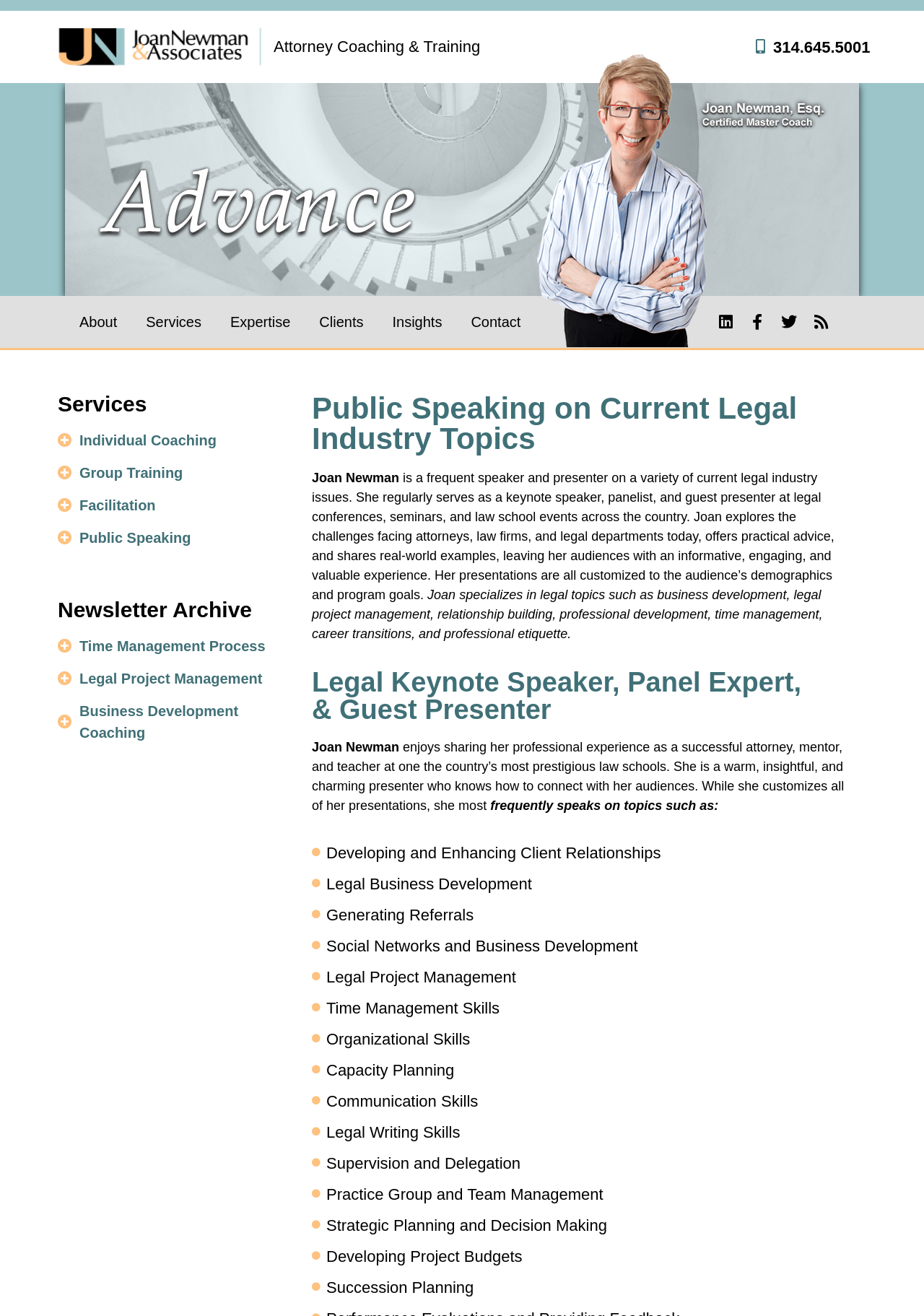Locate the bounding box coordinates of the clickable area needed to fulfill the instruction: "Explore the Services page".

[0.07, 0.063, 0.93, 0.225]